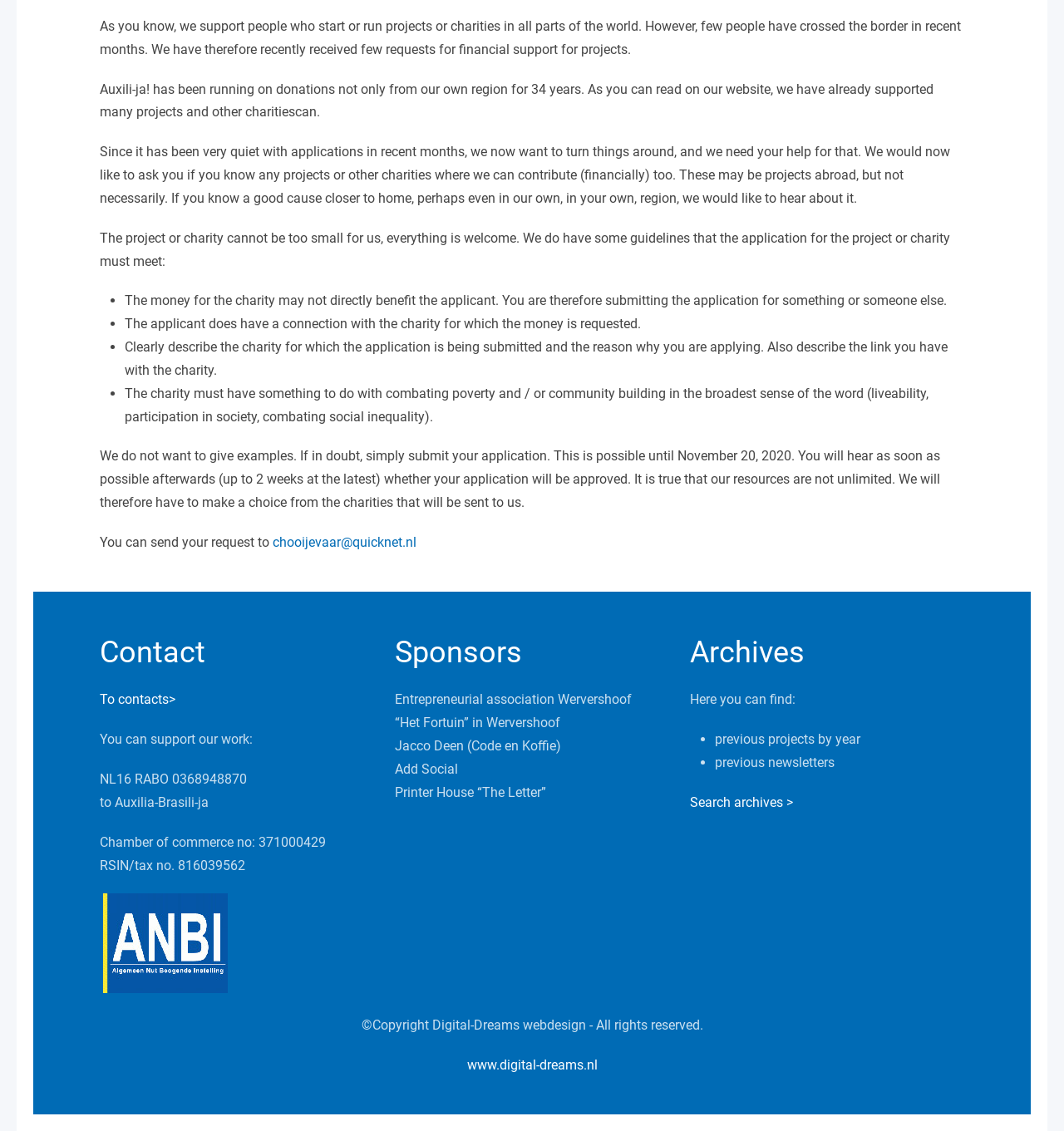Given the webpage screenshot, identify the bounding box of the UI element that matches this description: "To contacts>".

[0.094, 0.612, 0.165, 0.626]